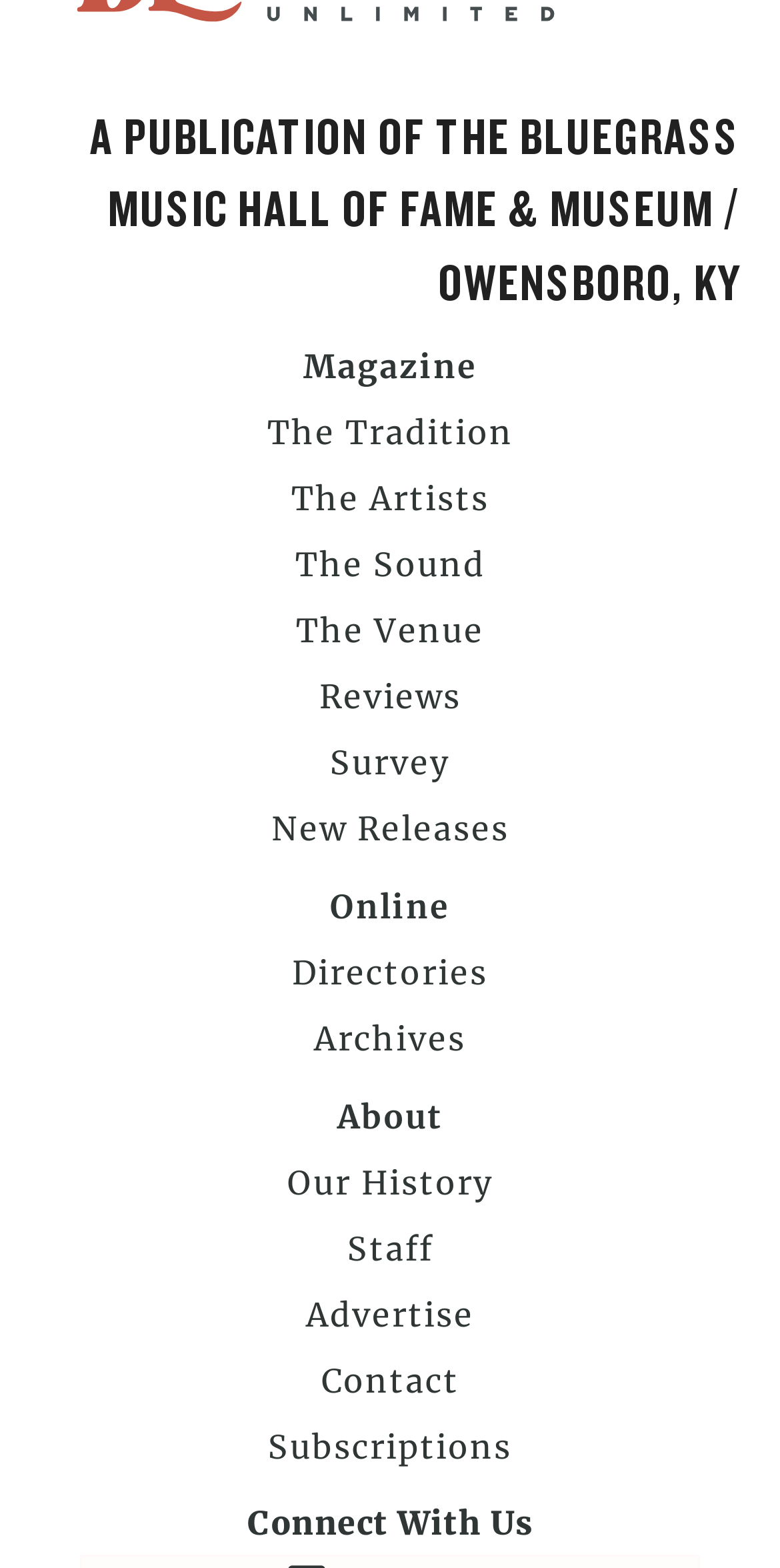Find and provide the bounding box coordinates for the UI element described here: "Archives". The coordinates should be given as four float numbers between 0 and 1: [left, top, right, bottom].

[0.103, 0.642, 0.897, 0.683]